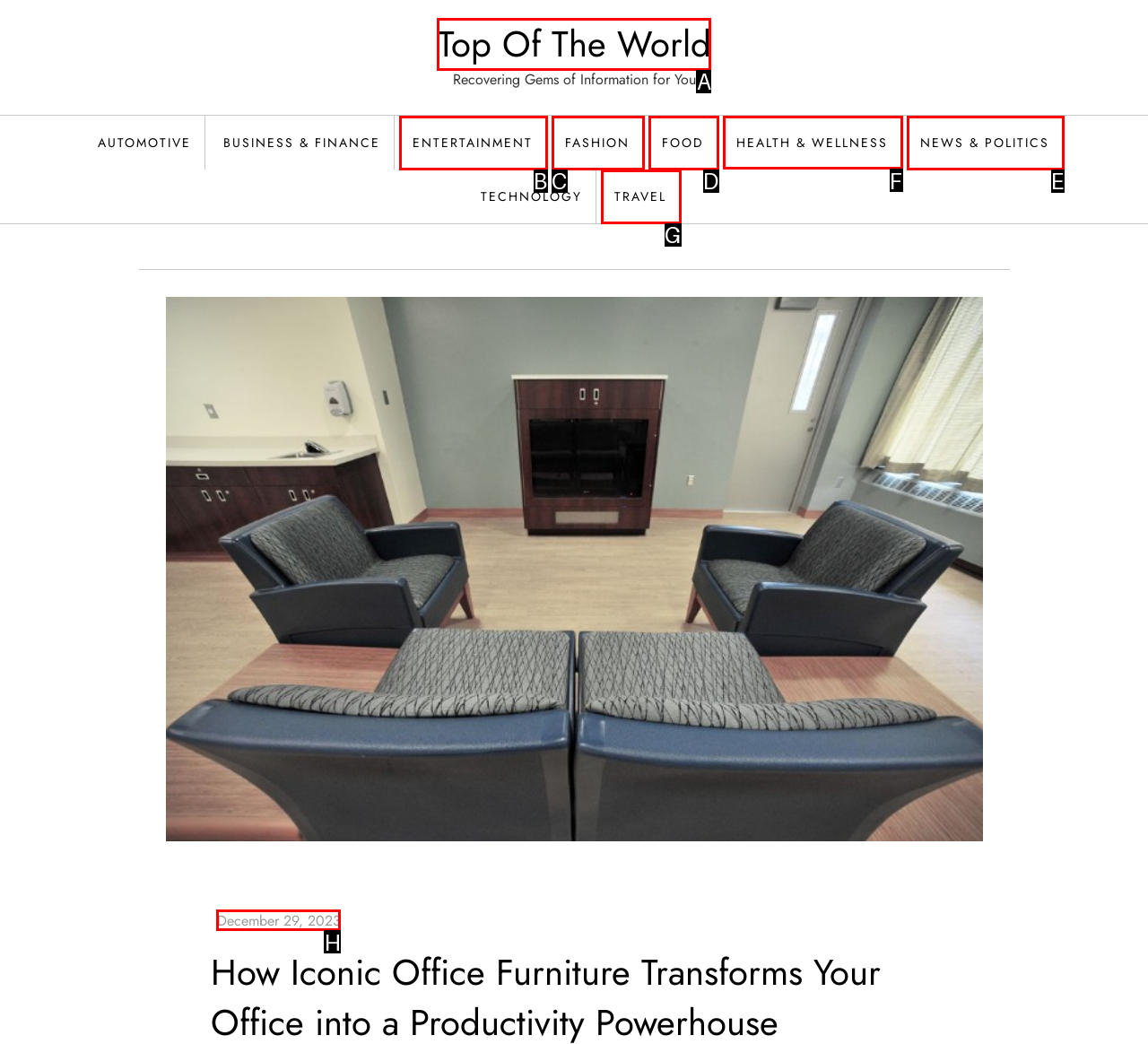Determine the correct UI element to click for this instruction: Explore HEALTH & WELLNESS. Respond with the letter of the chosen element.

F